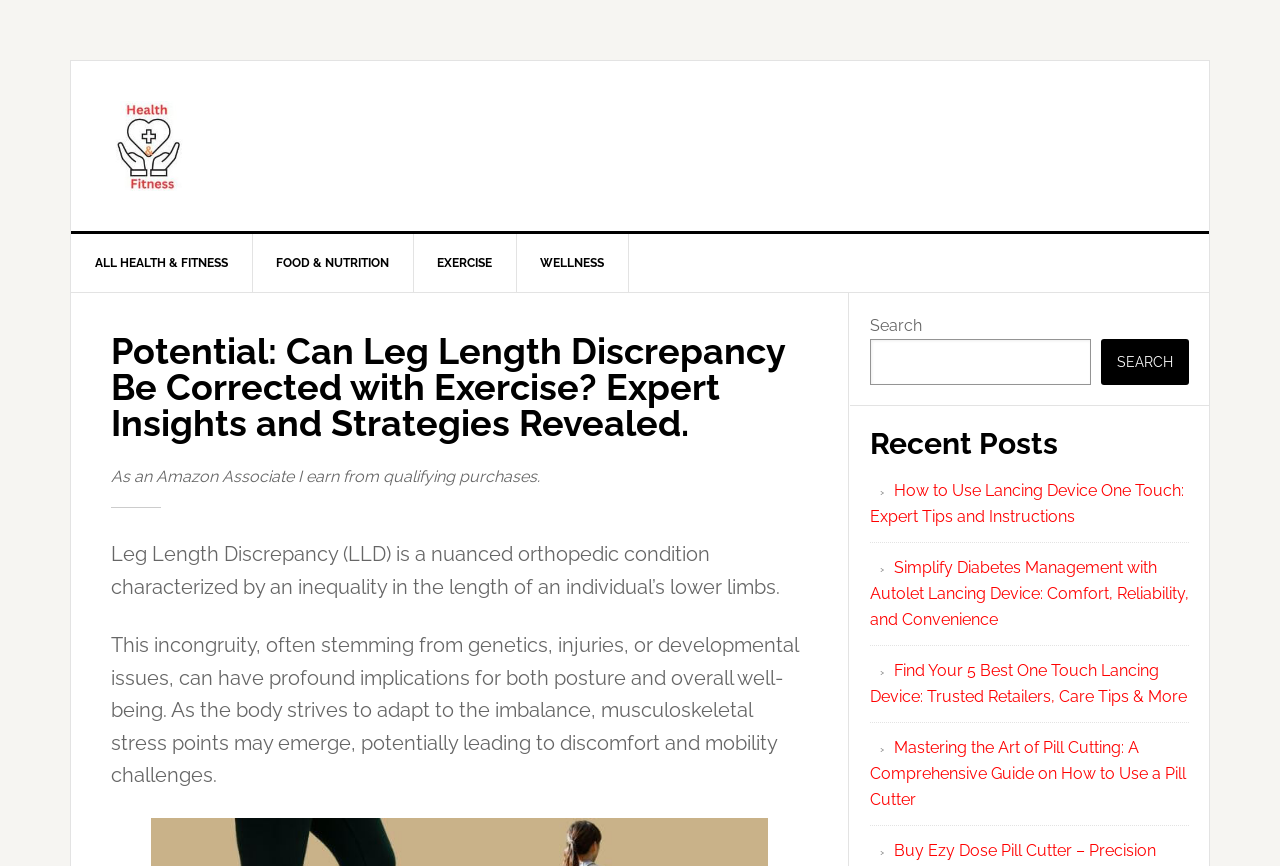Use one word or a short phrase to answer the question provided: 
What type of content is listed under 'Recent Posts'?

Article links